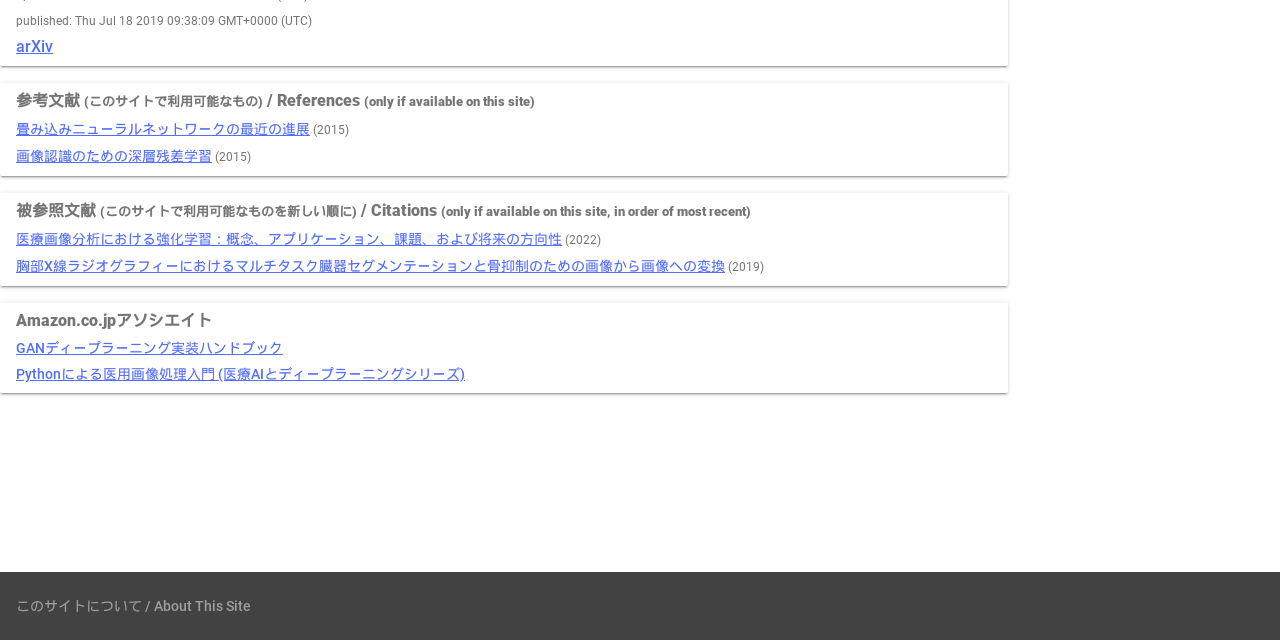Identify and provide the bounding box for the element described by: "Pythonによる医用画像処理入門 (医療AIとディープラーニングシリーズ)".

[0.012, 0.572, 0.363, 0.597]